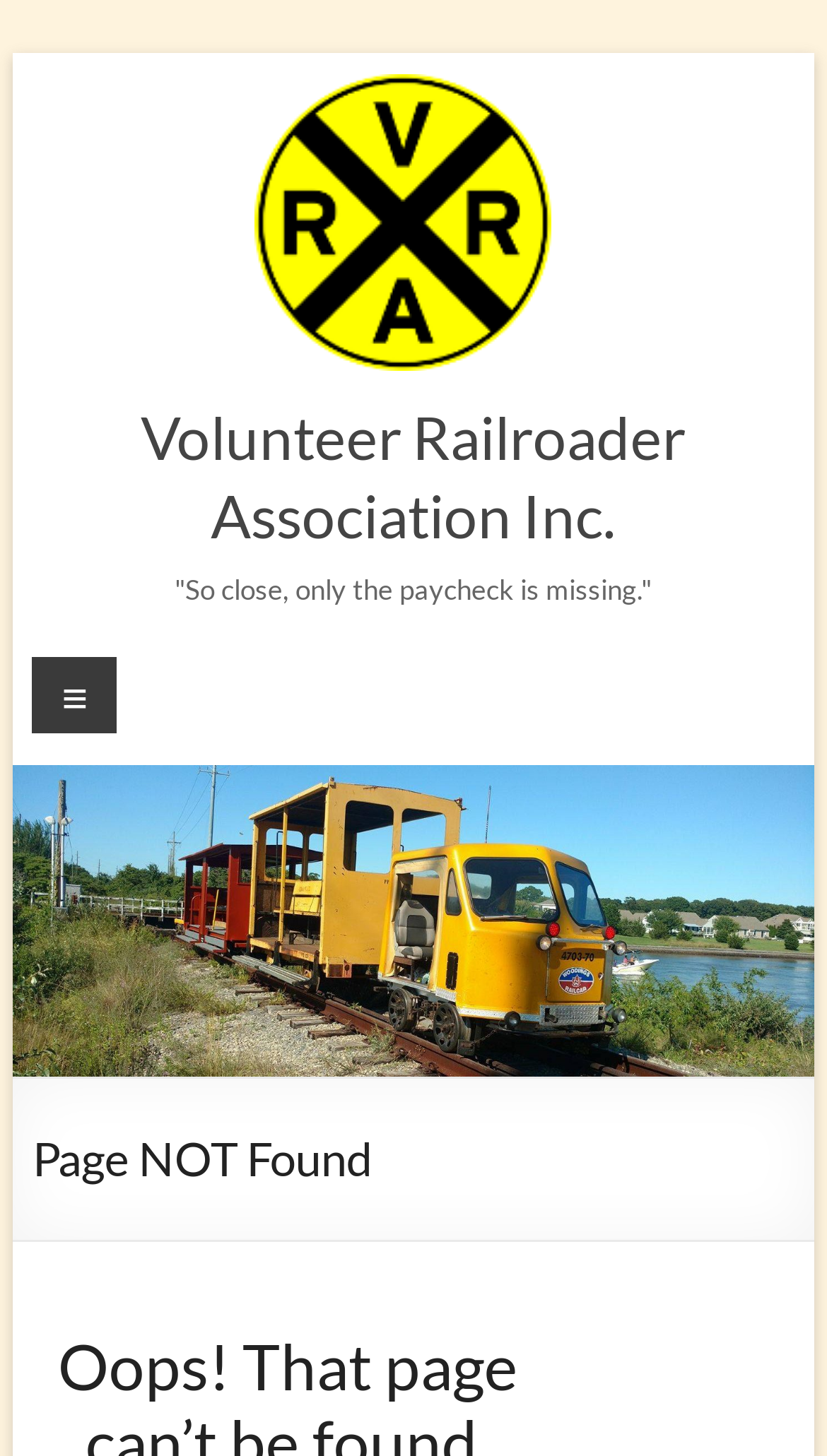Use a single word or phrase to answer the question: 
What is the text above the image?

So close, only the paycheck is missing.